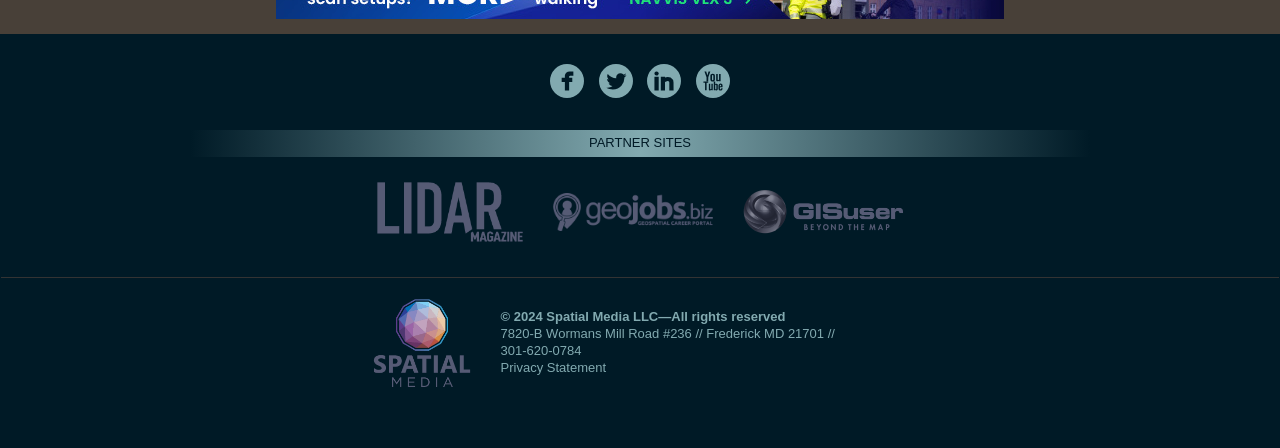Answer the question below in one word or phrase:
What is the name of the magazine linked?

LIDAR Magazine